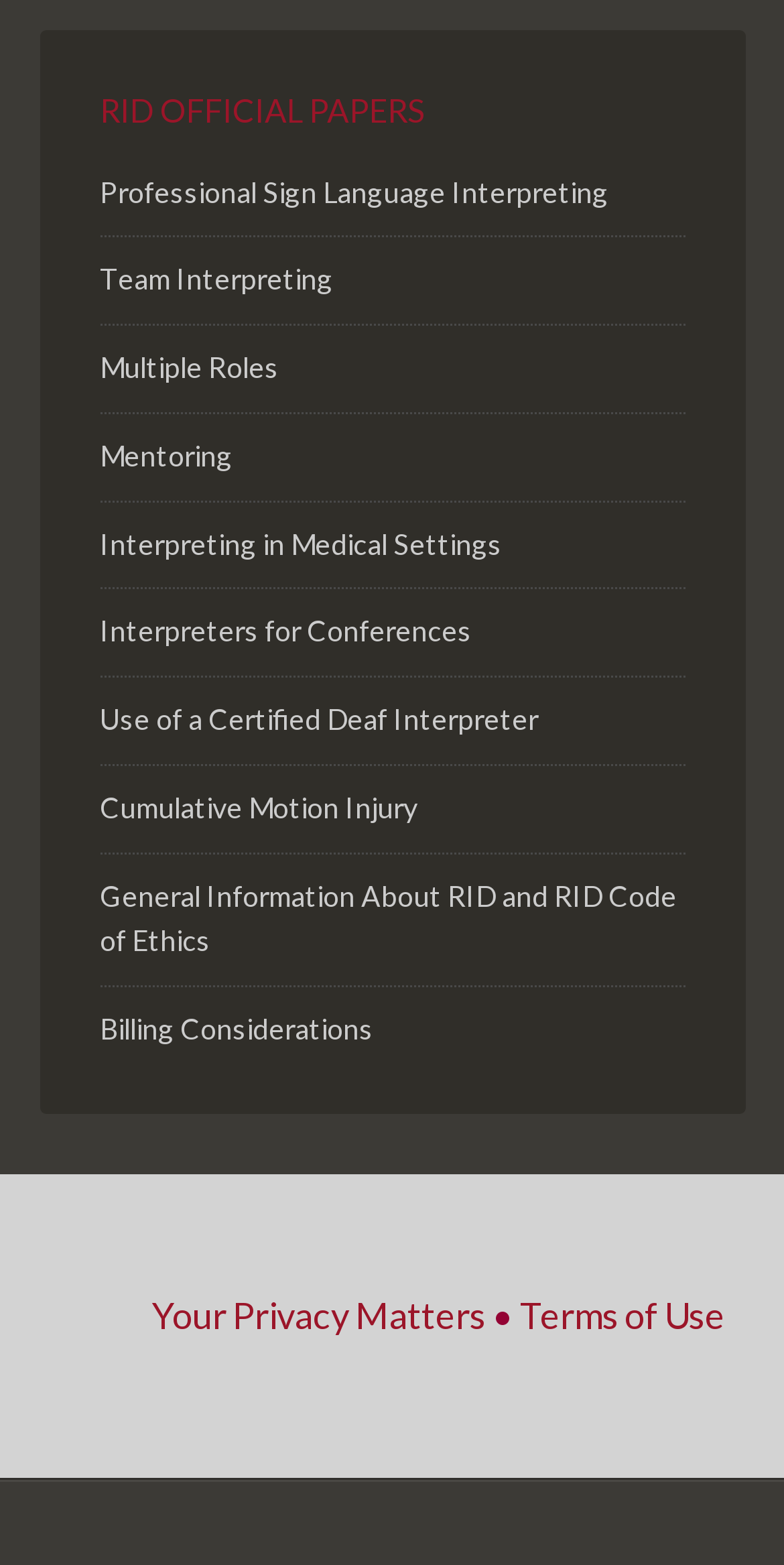Specify the bounding box coordinates (top-left x, top-left y, bottom-right x, bottom-right y) of the UI element in the screenshot that matches this description: Terms of Use

[0.663, 0.826, 0.924, 0.854]